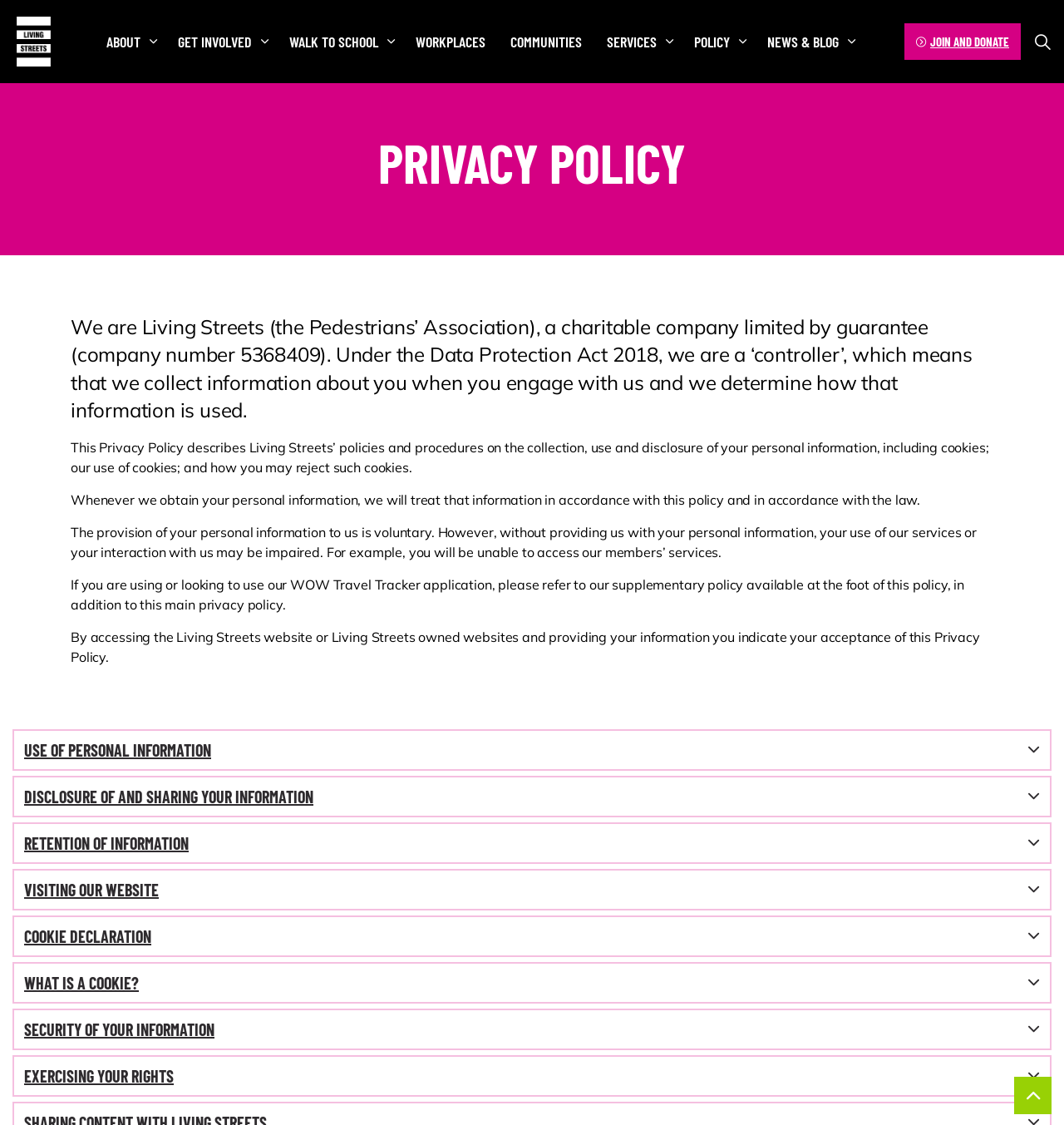Can you find the bounding box coordinates for the element that needs to be clicked to execute this instruction: "Read the USE OF PERSONAL INFORMATION section"? The coordinates should be given as four float numbers between 0 and 1, i.e., [left, top, right, bottom].

[0.012, 0.648, 0.988, 0.685]